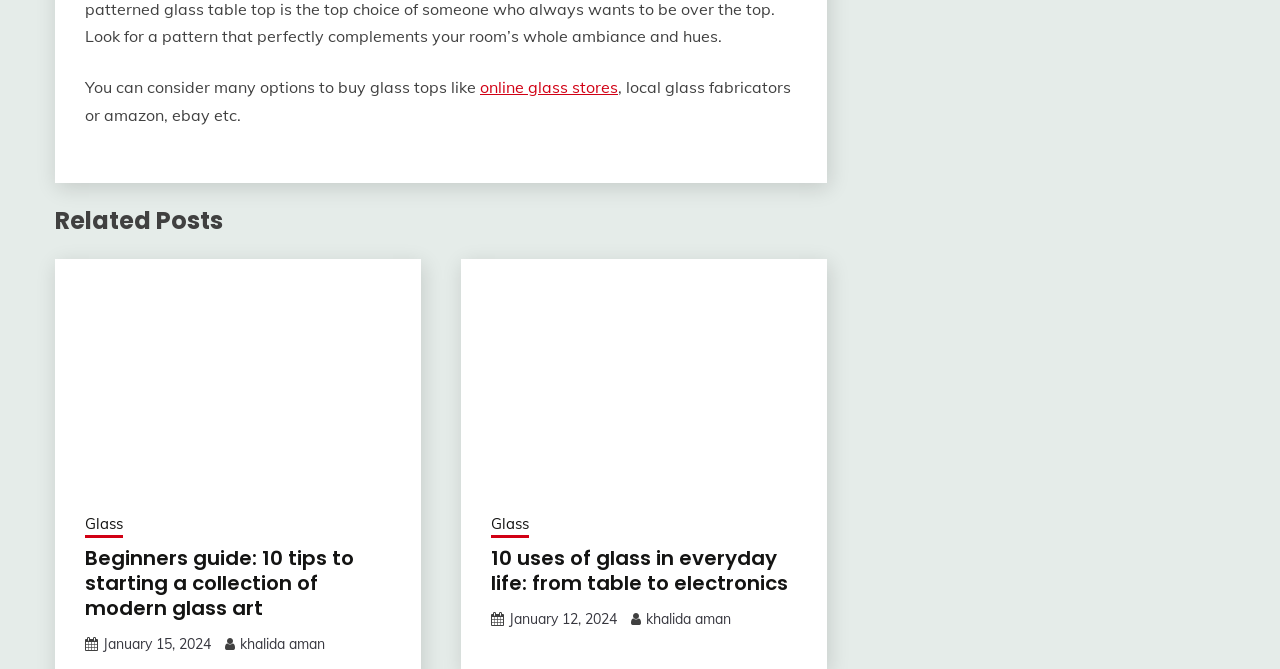Pinpoint the bounding box coordinates of the clickable element to carry out the following instruction: "read Beginners guide: 10 tips to starting a collection of modern glass art."

[0.066, 0.816, 0.305, 0.928]